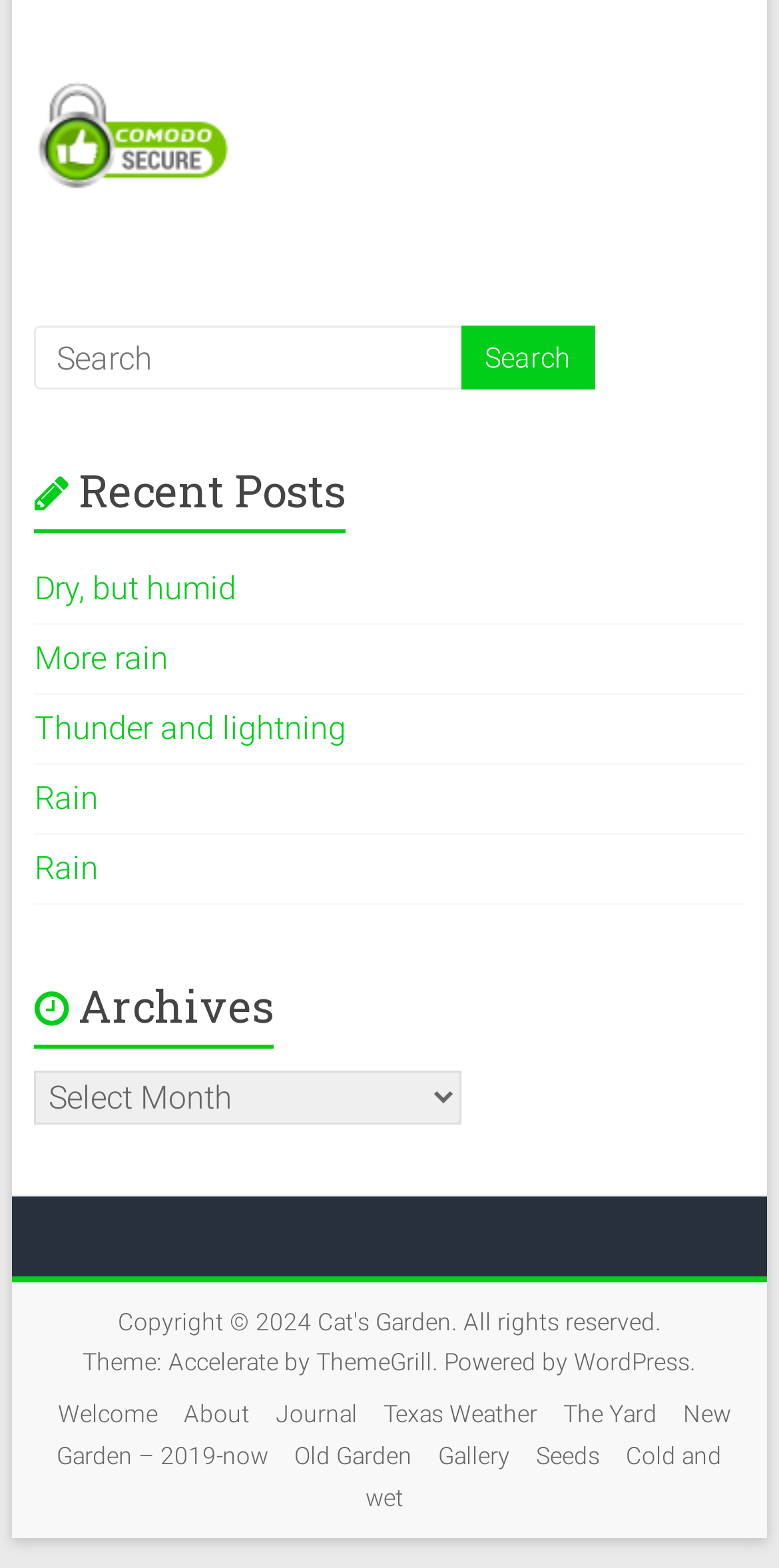Give a concise answer using only one word or phrase for this question:
What is the latest post title?

Rain